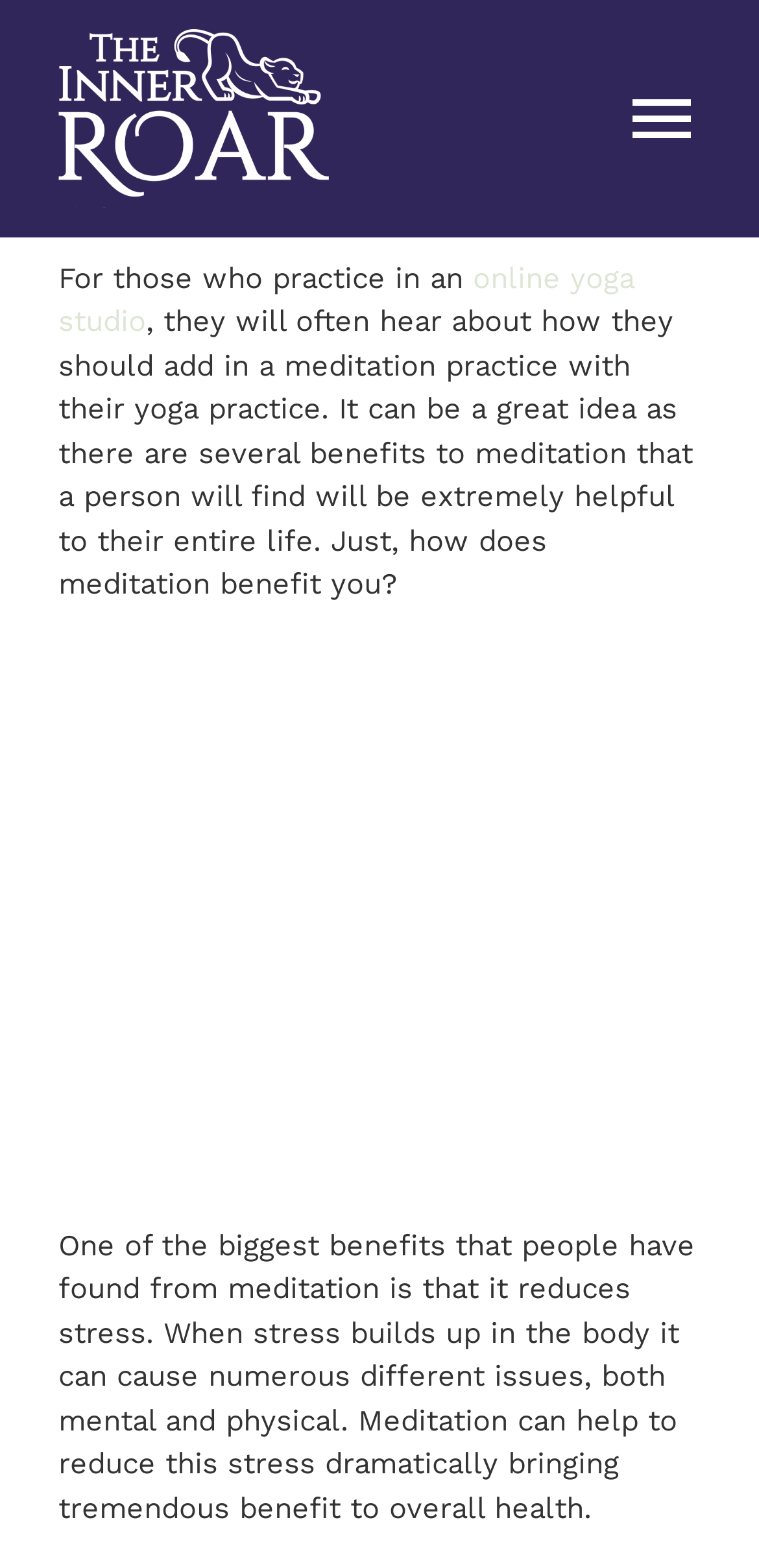Please provide a comprehensive response to the question below by analyzing the image: 
What is the first benefit of meditation mentioned?

The webpage mentions several benefits of meditation. The first benefit mentioned is that meditation reduces stress, which can cause numerous different issues, both mental and physical.